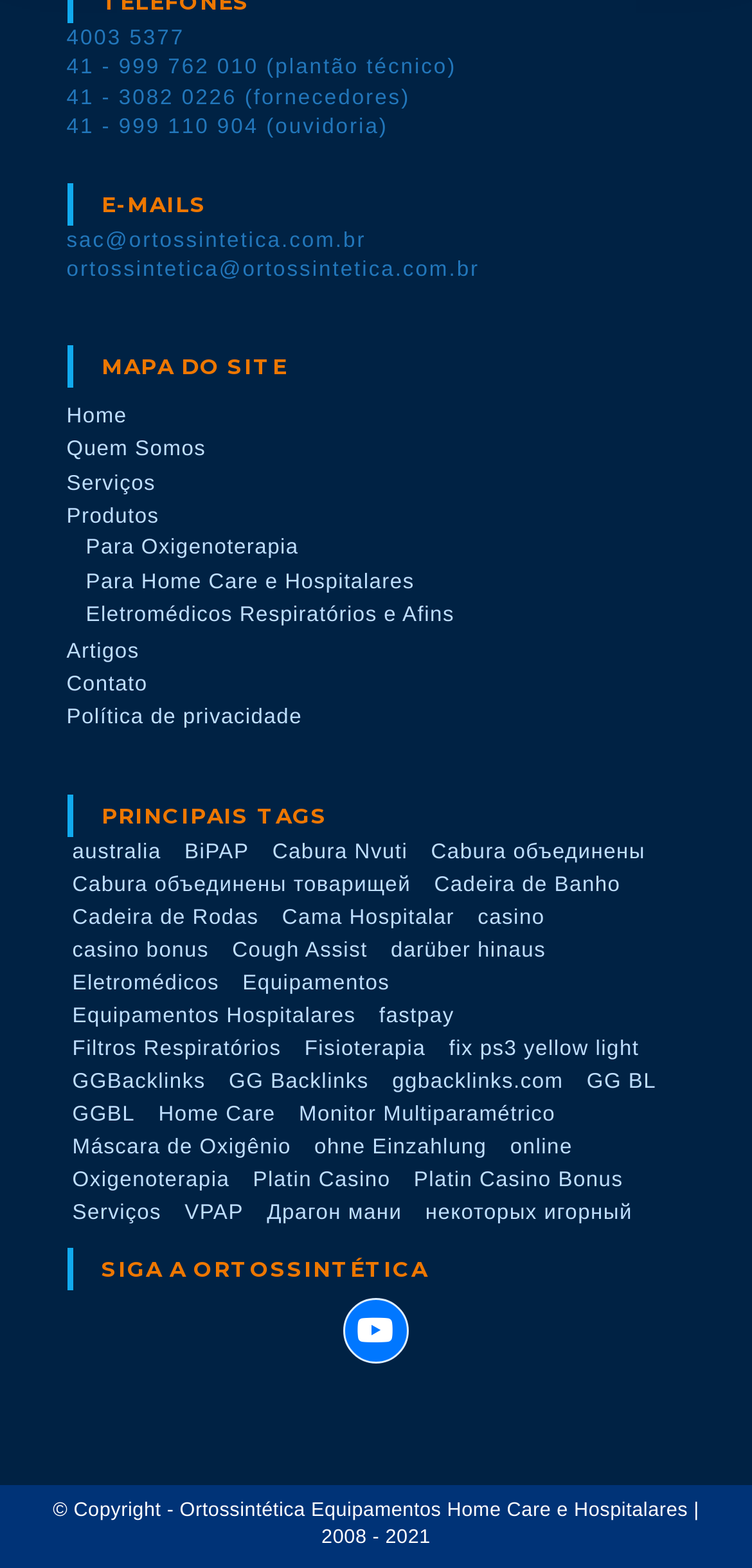Please locate the bounding box coordinates of the element's region that needs to be clicked to follow the instruction: "Click on the 'Youtube' link". The bounding box coordinates should be provided as four float numbers between 0 and 1, i.e., [left, top, right, bottom].

[0.456, 0.828, 0.544, 0.87]